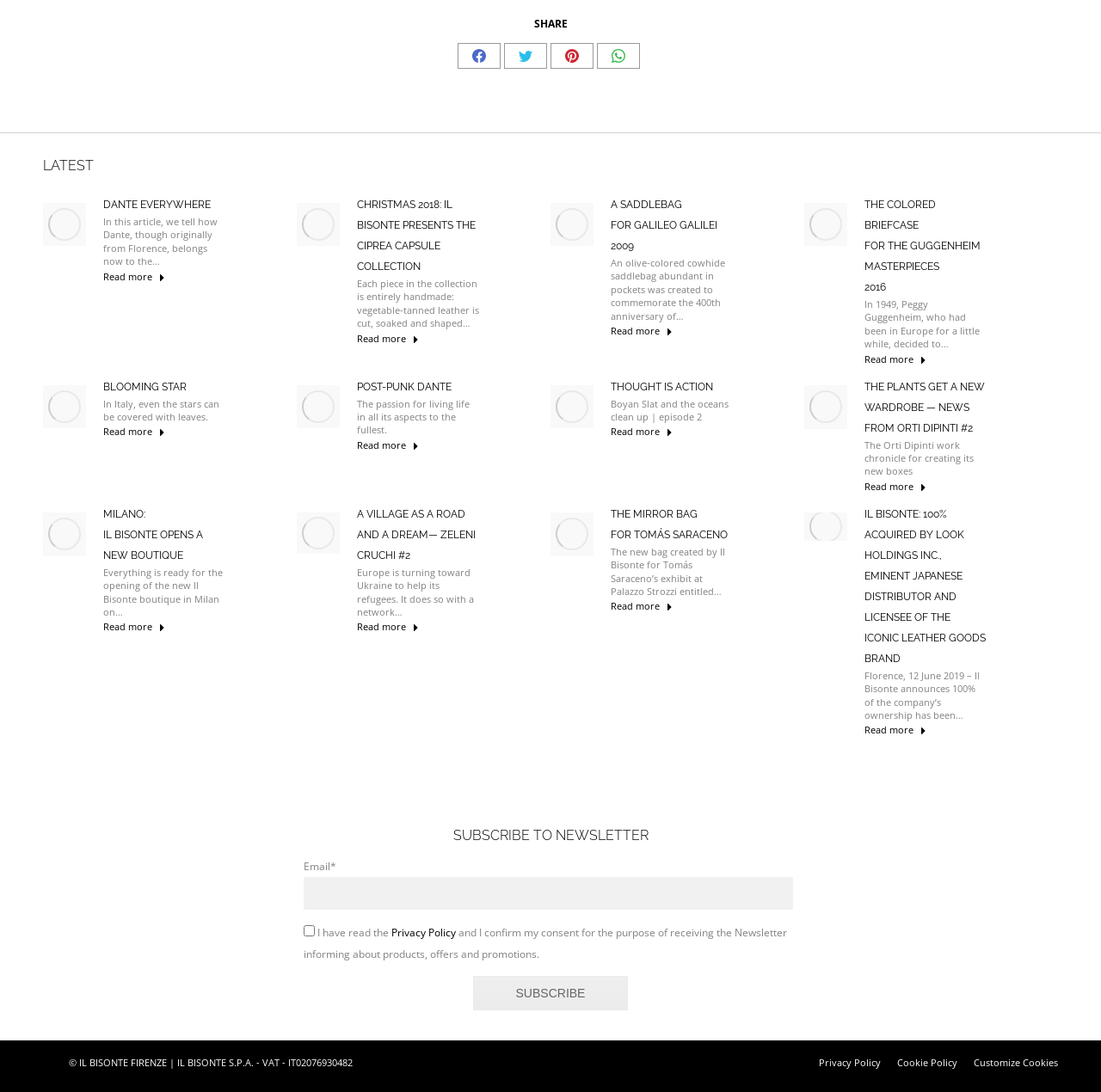Locate the bounding box coordinates of the clickable region to complete the following instruction: "Share on Facebook."

[0.416, 0.039, 0.455, 0.063]